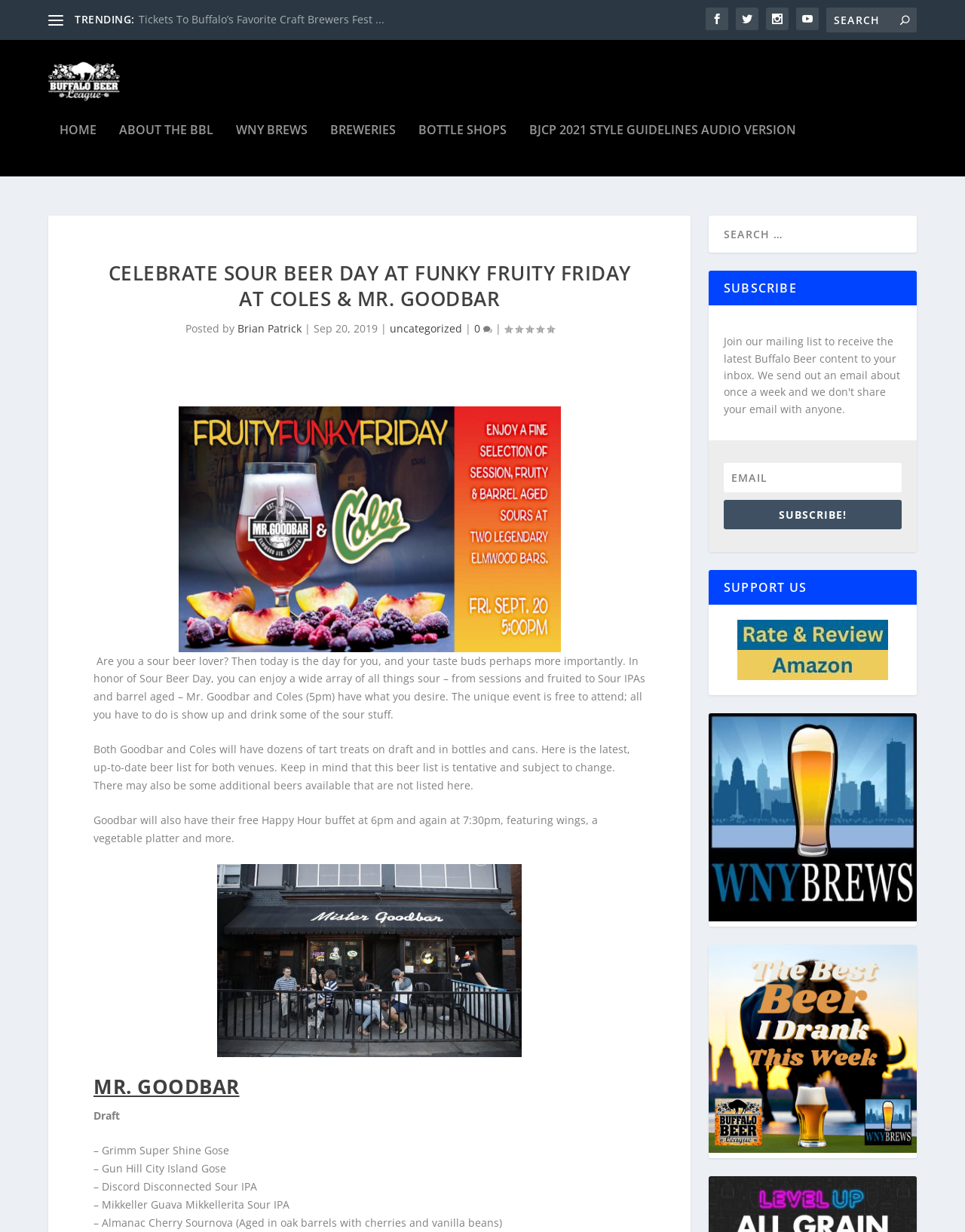Locate the bounding box coordinates of the clickable element to fulfill the following instruction: "Click on the trending link". Provide the coordinates as four float numbers between 0 and 1 in the format [left, top, right, bottom].

[0.143, 0.01, 0.43, 0.022]